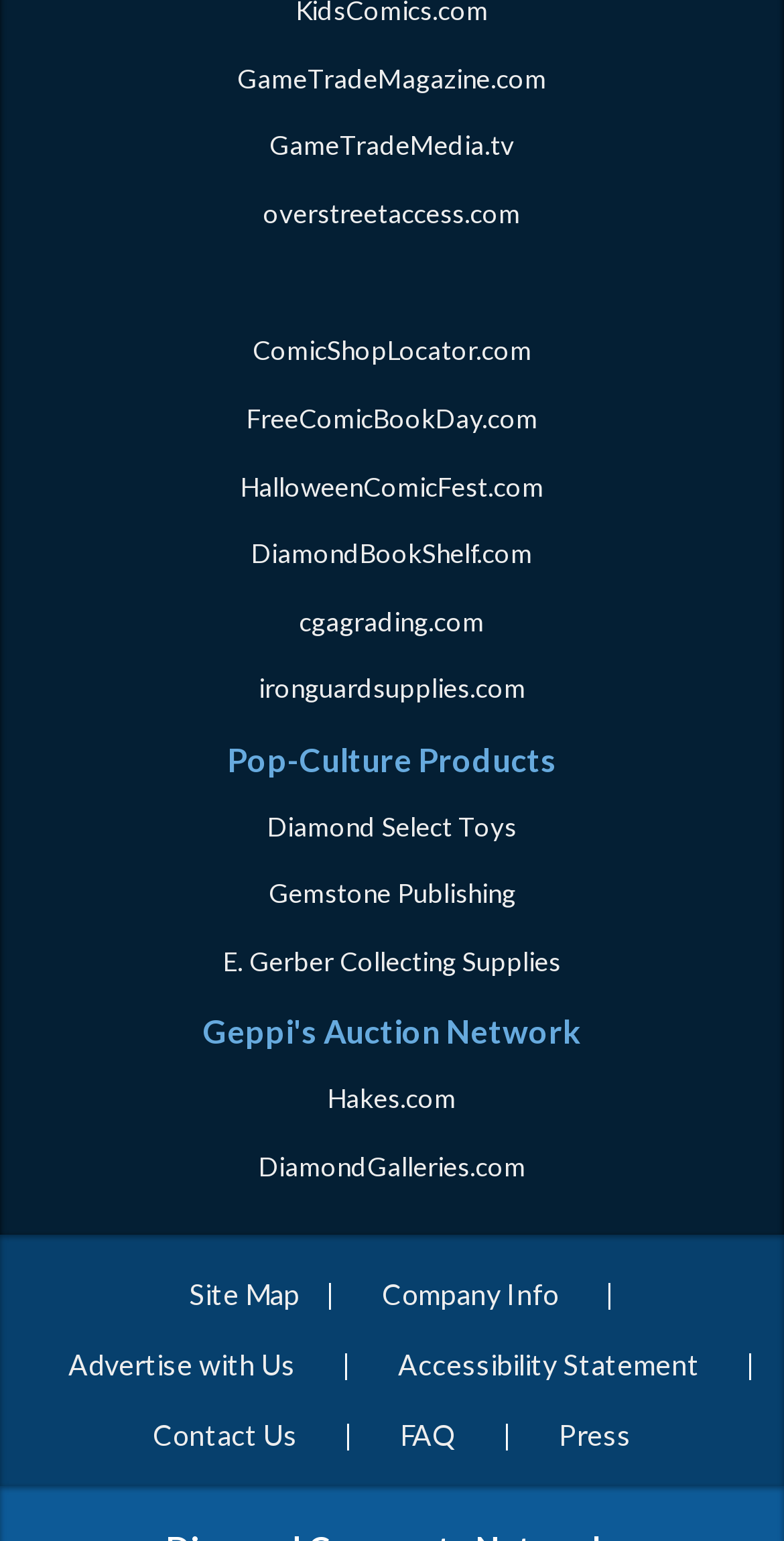What is the category of products mentioned on the webpage?
Look at the image and answer the question with a single word or phrase.

Pop-Culture Products